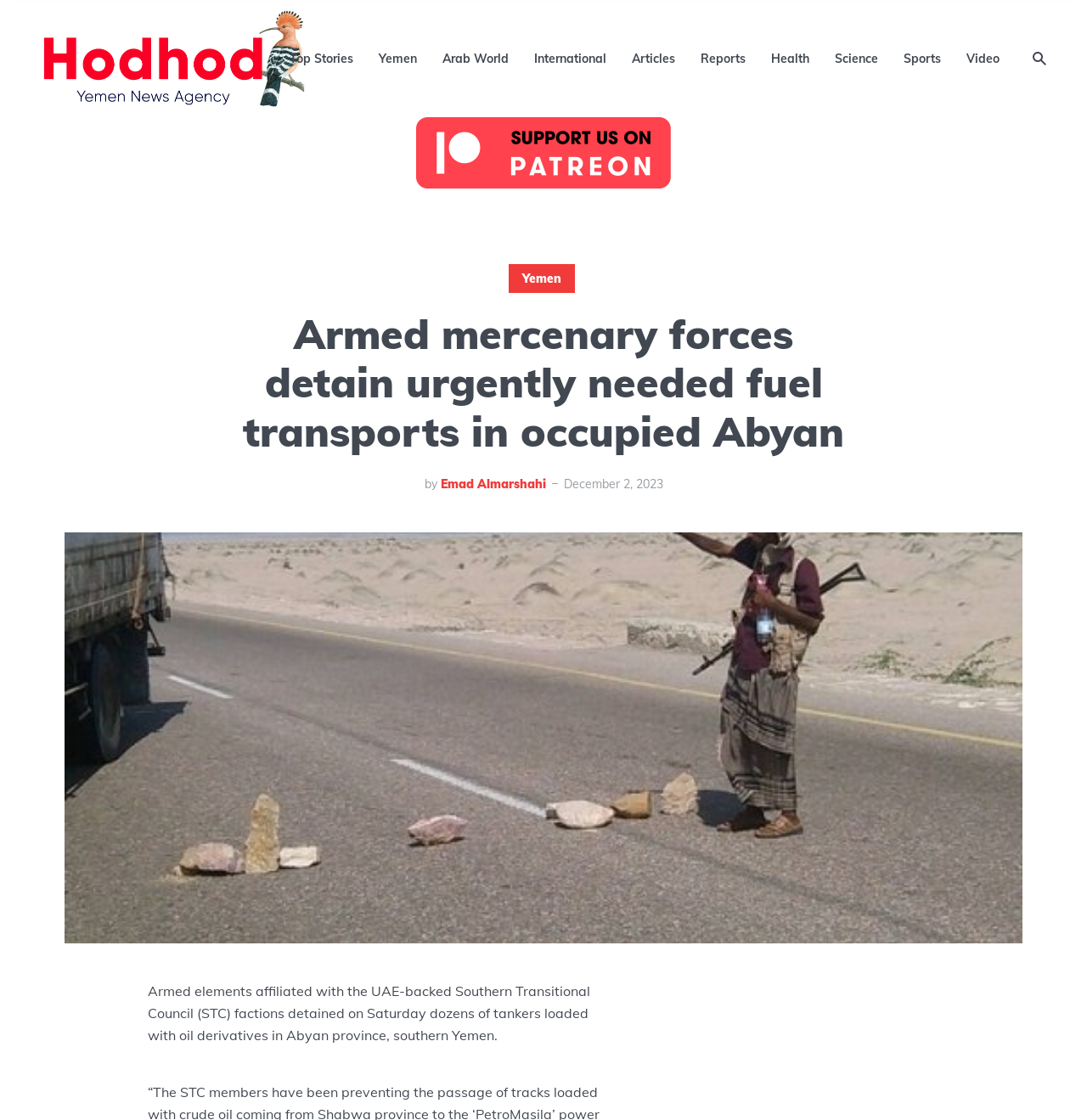Given the description of the UI element: "Yemen", predict the bounding box coordinates in the form of [left, top, right, bottom], with each value being a float between 0 and 1.

[0.468, 0.235, 0.529, 0.261]